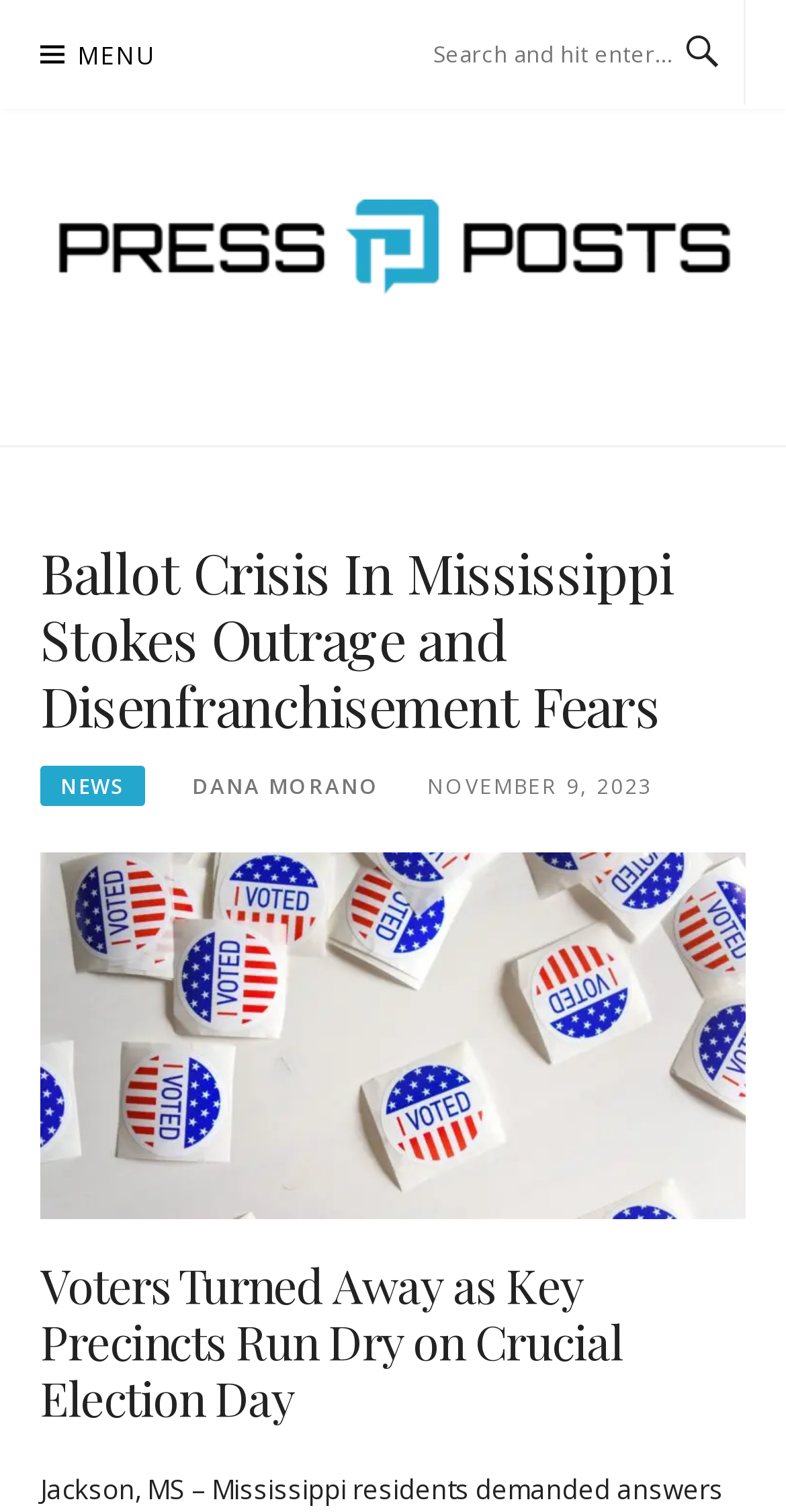Using the provided element description, identify the bounding box coordinates as (top-left x, top-left y, bottom-right x, bottom-right y). Ensure all values are between 0 and 1. Description: Dana Morano

[0.245, 0.51, 0.483, 0.528]